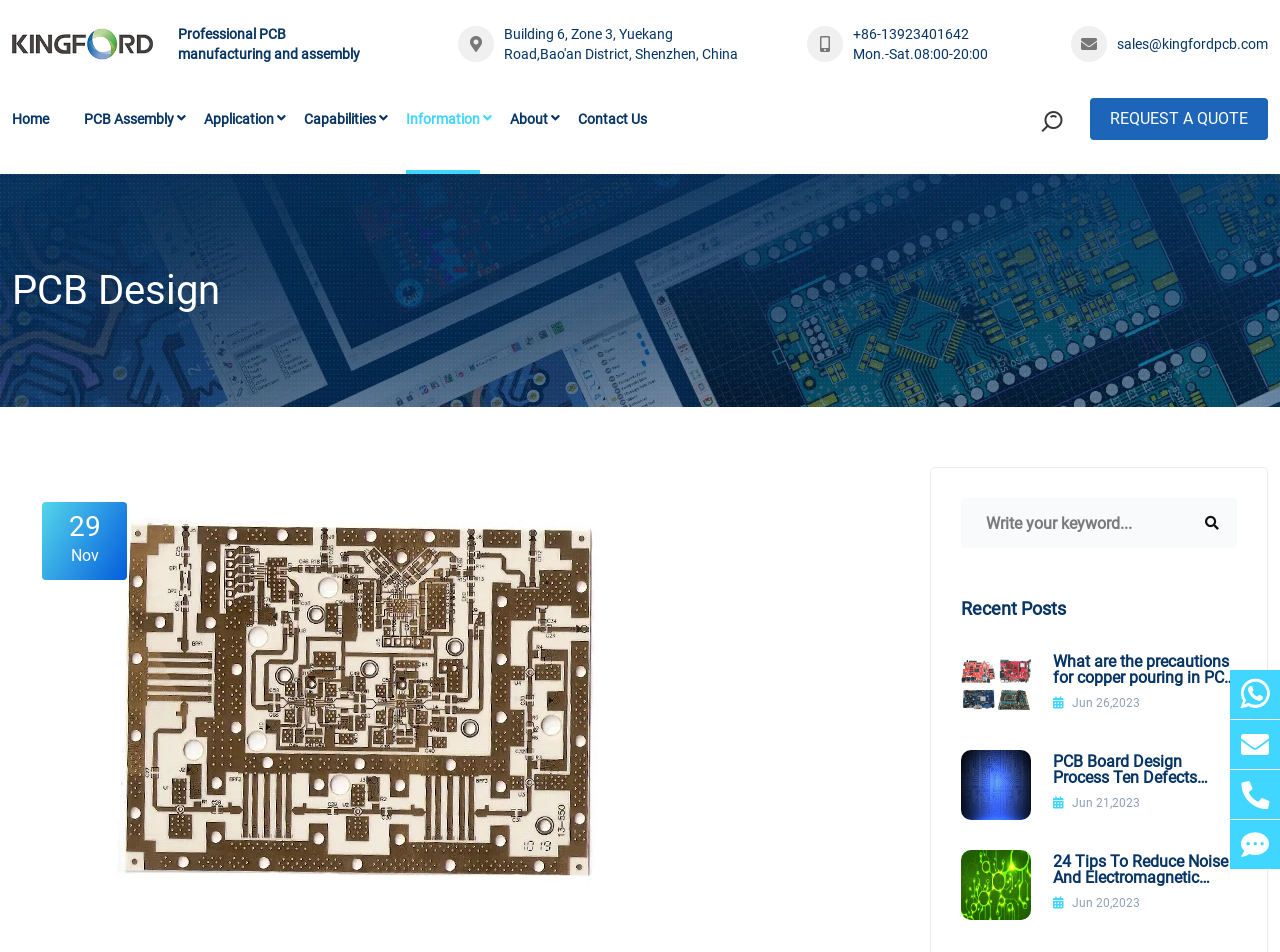Please identify the bounding box coordinates of the element's region that I should click in order to complete the following instruction: "Click on the link 'NUTRITION'". The bounding box coordinates consist of four float numbers between 0 and 1, i.e., [left, top, right, bottom].

None